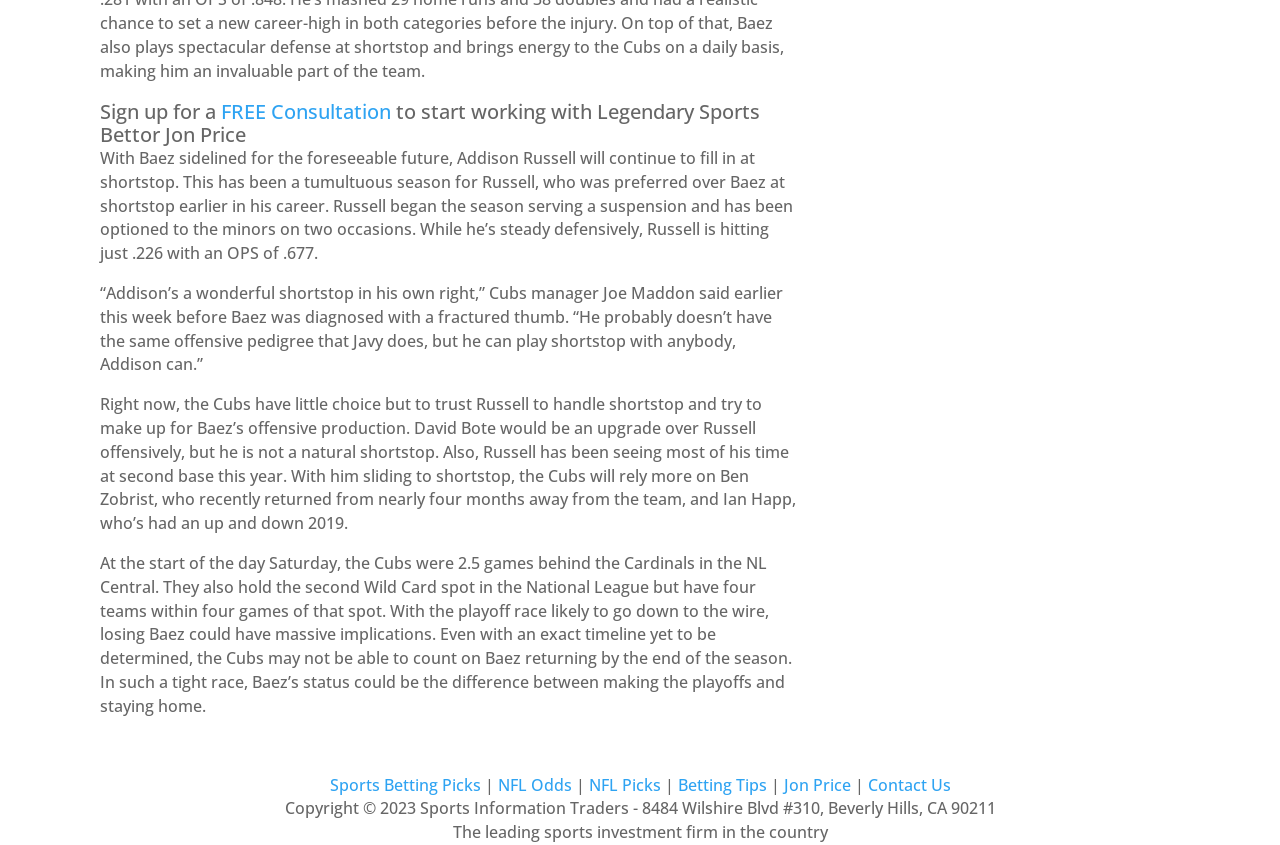What is the position of Ben Zobrist?
Answer the question with as much detail as you can, using the image as a reference.

According to the text, with Russell sliding to shortstop, the Cubs will rely more on Ben Zobrist, who recently returned from nearly four months away from the team, and Ian Happ. This implies that Ben Zobrist plays at second base.